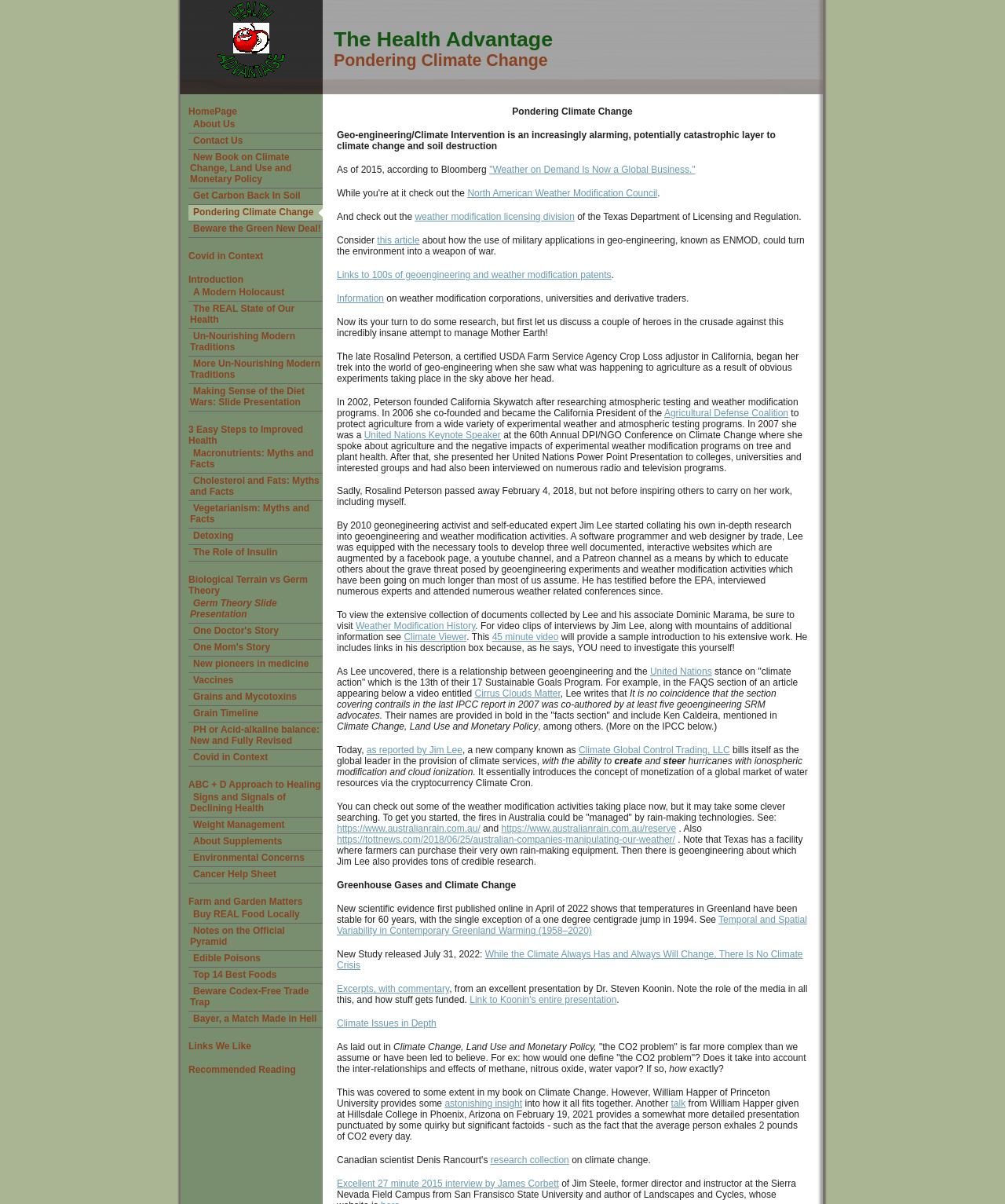Using the webpage screenshot and the element description gym bag, determine the bounding box coordinates. Specify the coordinates in the format (top-left x, top-left y, bottom-right x, bottom-right y) with values ranging from 0 to 1.

None